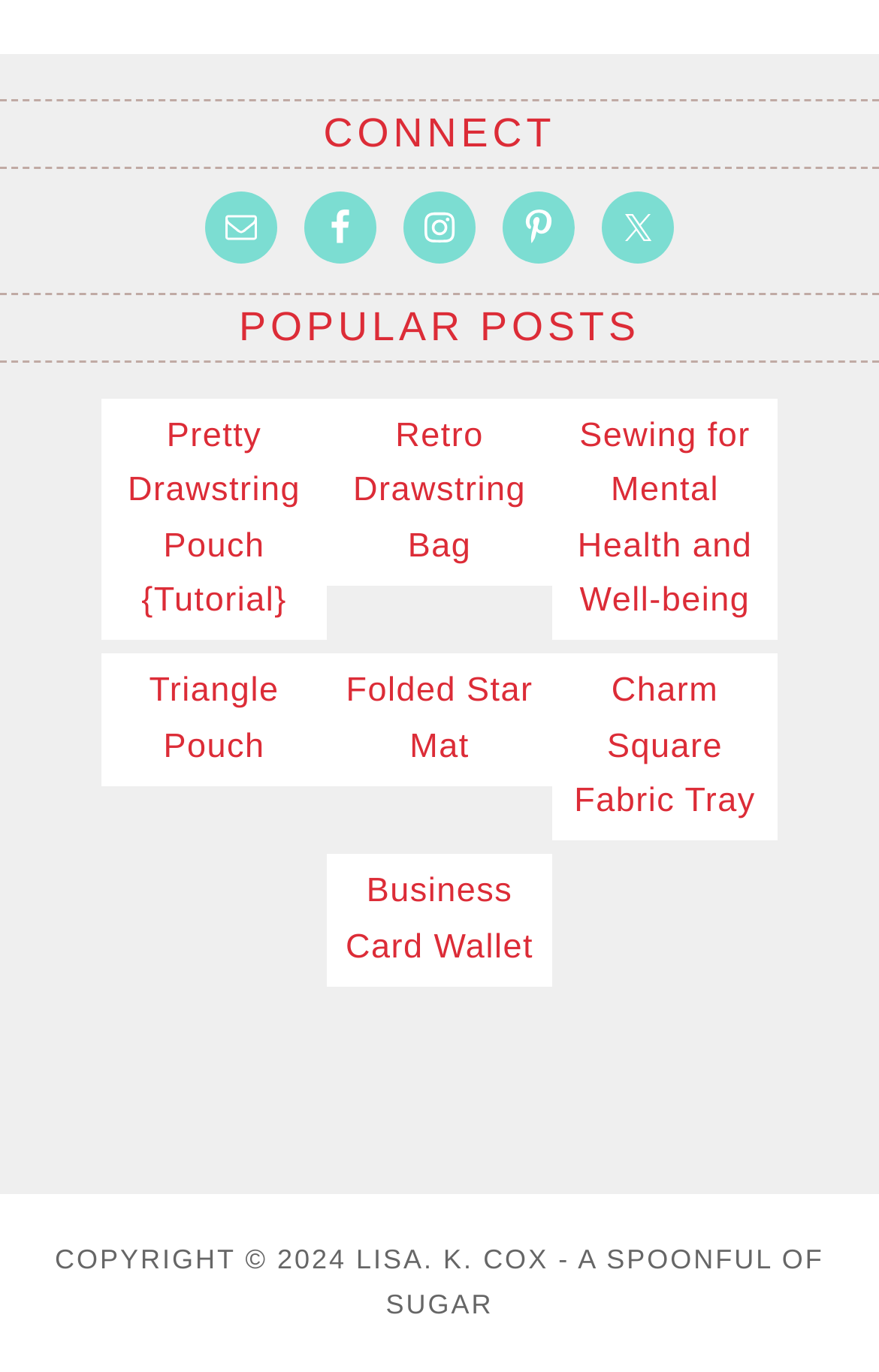Give a one-word or short phrase answer to this question: 
What is the topic of the post with the title 'Sewing for Mental Health and Well-being'?

Sewing